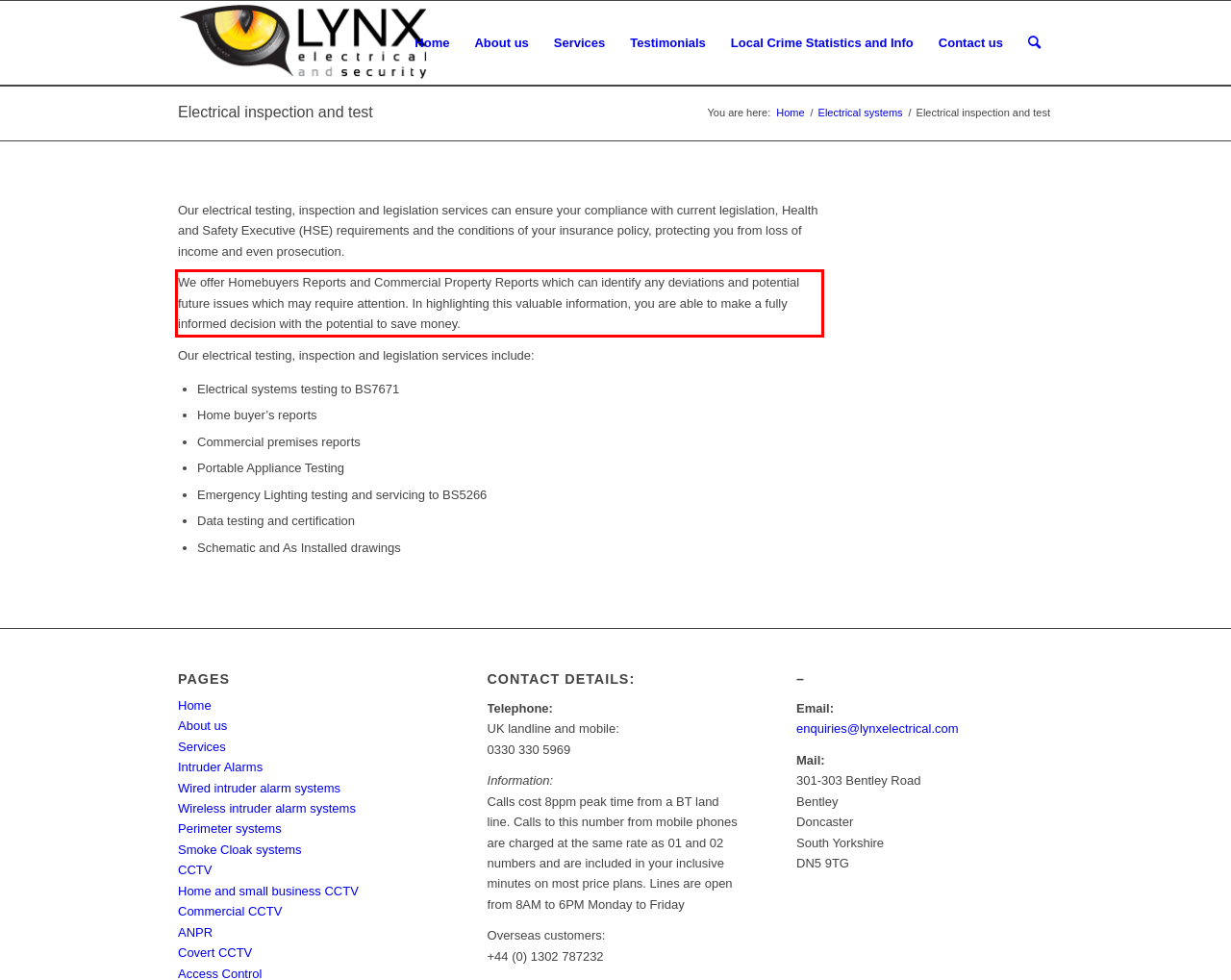Look at the screenshot of the webpage, locate the red rectangle bounding box, and generate the text content that it contains.

We offer Homebuyers Reports and Commercial Property Reports which can identify any deviations and potential future issues which may require attention. In highlighting this valuable information, you are able to make a fully informed decision with the potential to save money.